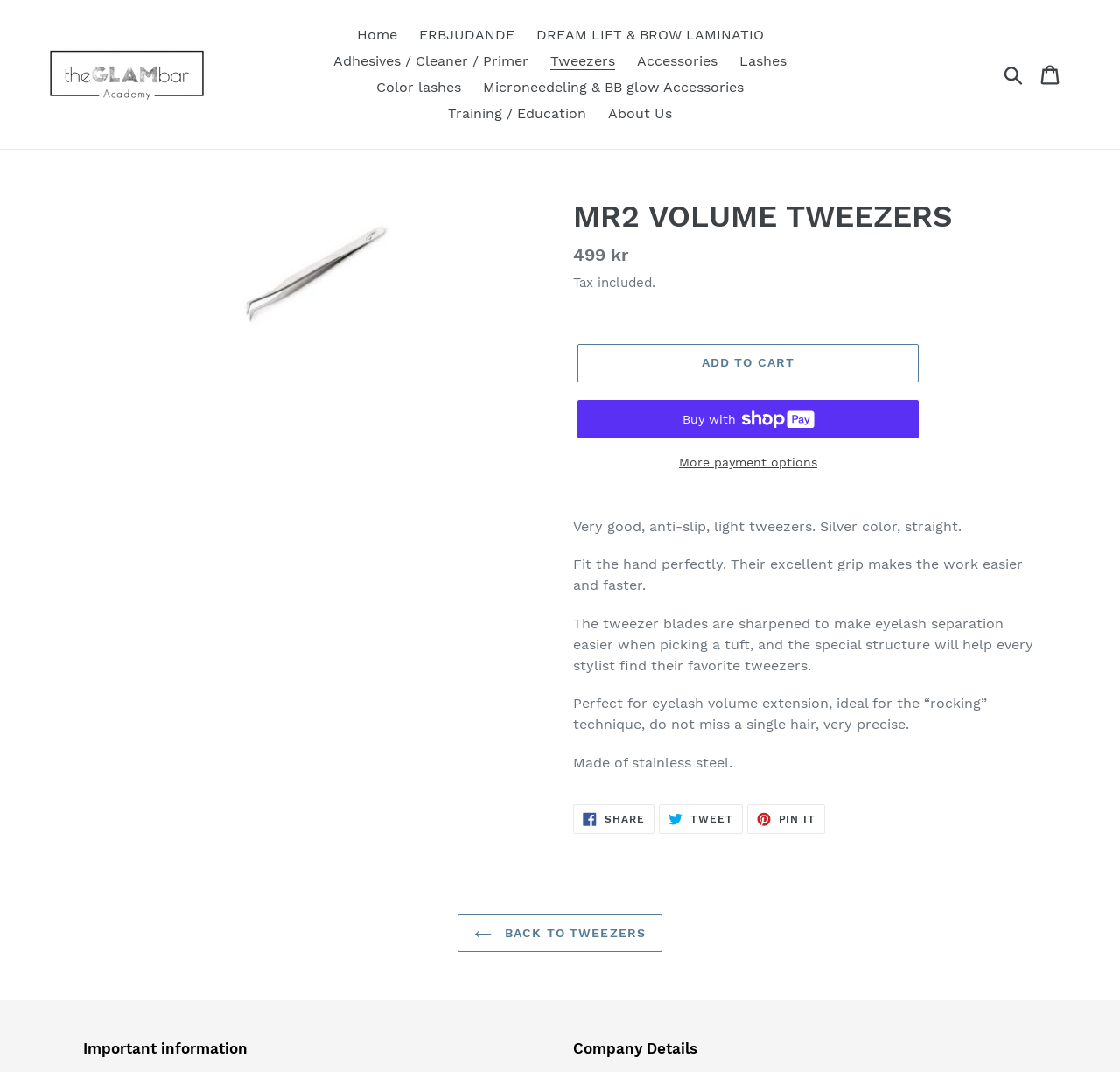Identify the bounding box coordinates of the clickable region required to complete the instruction: "Share on Facebook". The coordinates should be given as four float numbers within the range of 0 and 1, i.e., [left, top, right, bottom].

[0.512, 0.75, 0.584, 0.778]